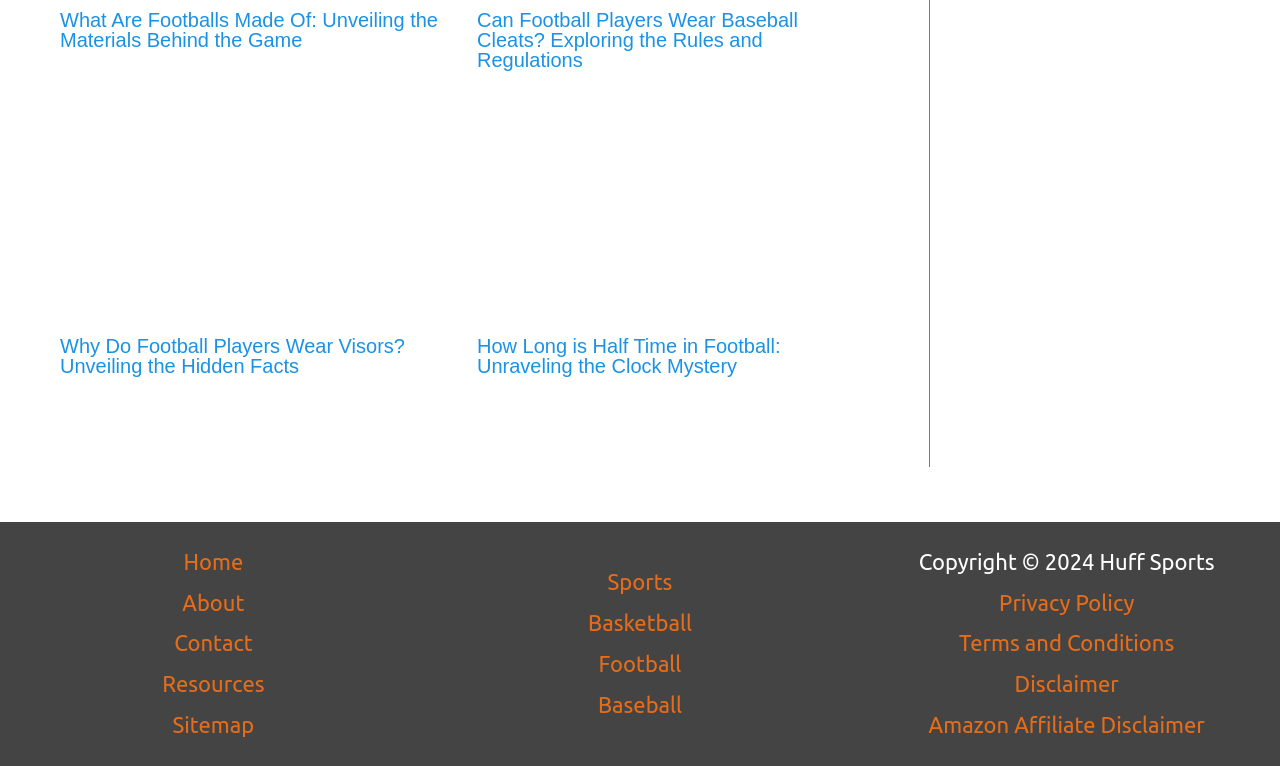How many articles are on this webpage? Please answer the question using a single word or phrase based on the image.

2